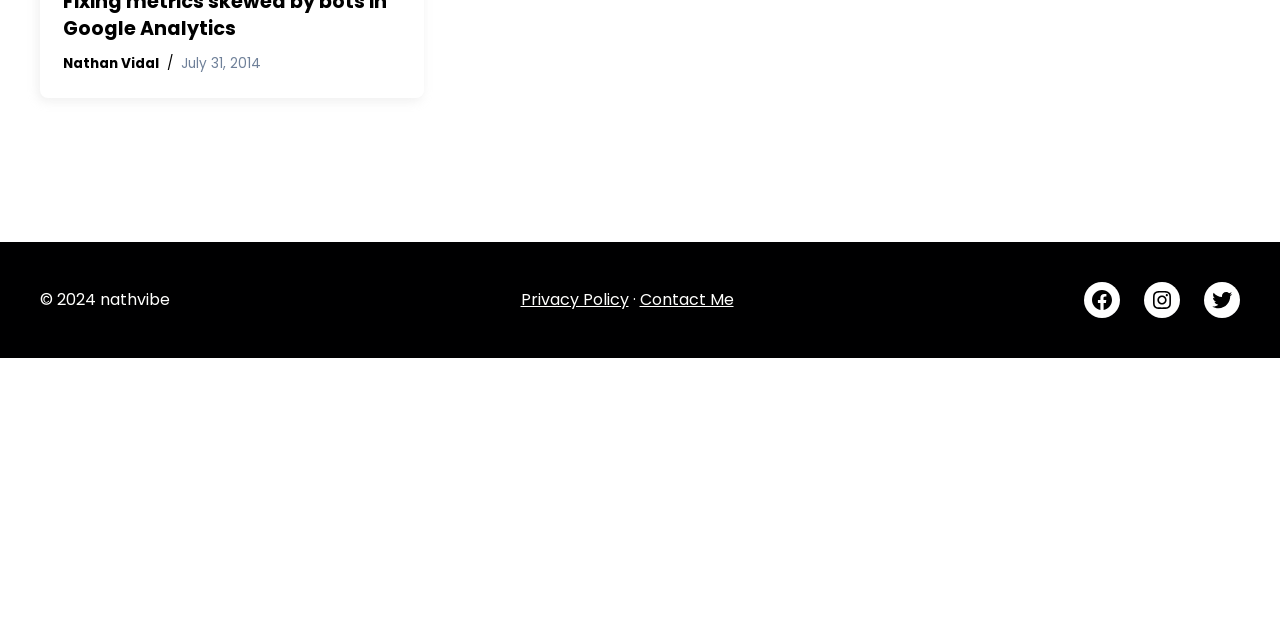Identify the bounding box for the UI element specified in this description: "Contact Me". The coordinates must be four float numbers between 0 and 1, formatted as [left, top, right, bottom].

[0.5, 0.45, 0.573, 0.486]